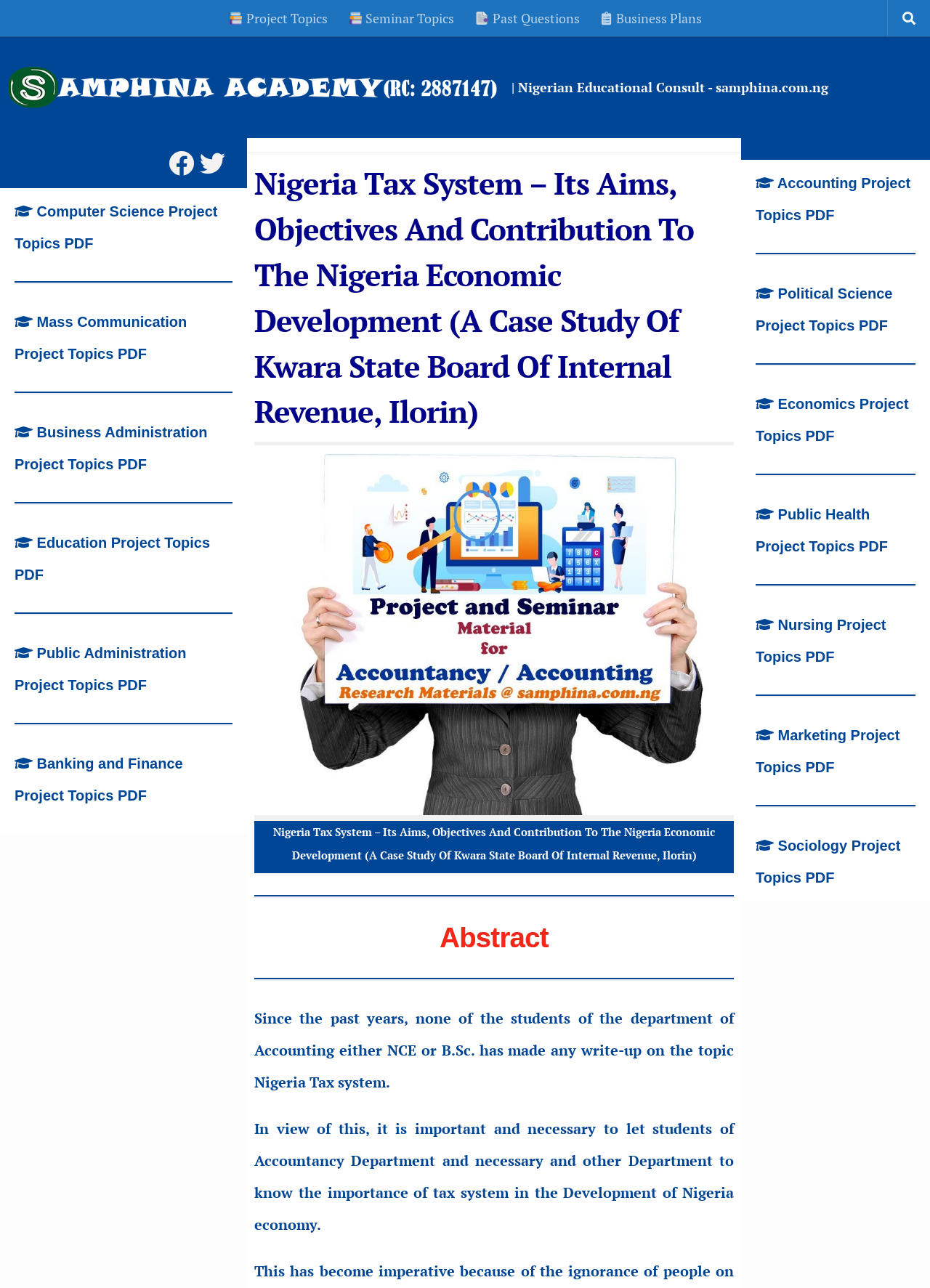What is the name of the academy associated with the webpage?
Answer with a single word or phrase, using the screenshot for reference.

Samphina Academy